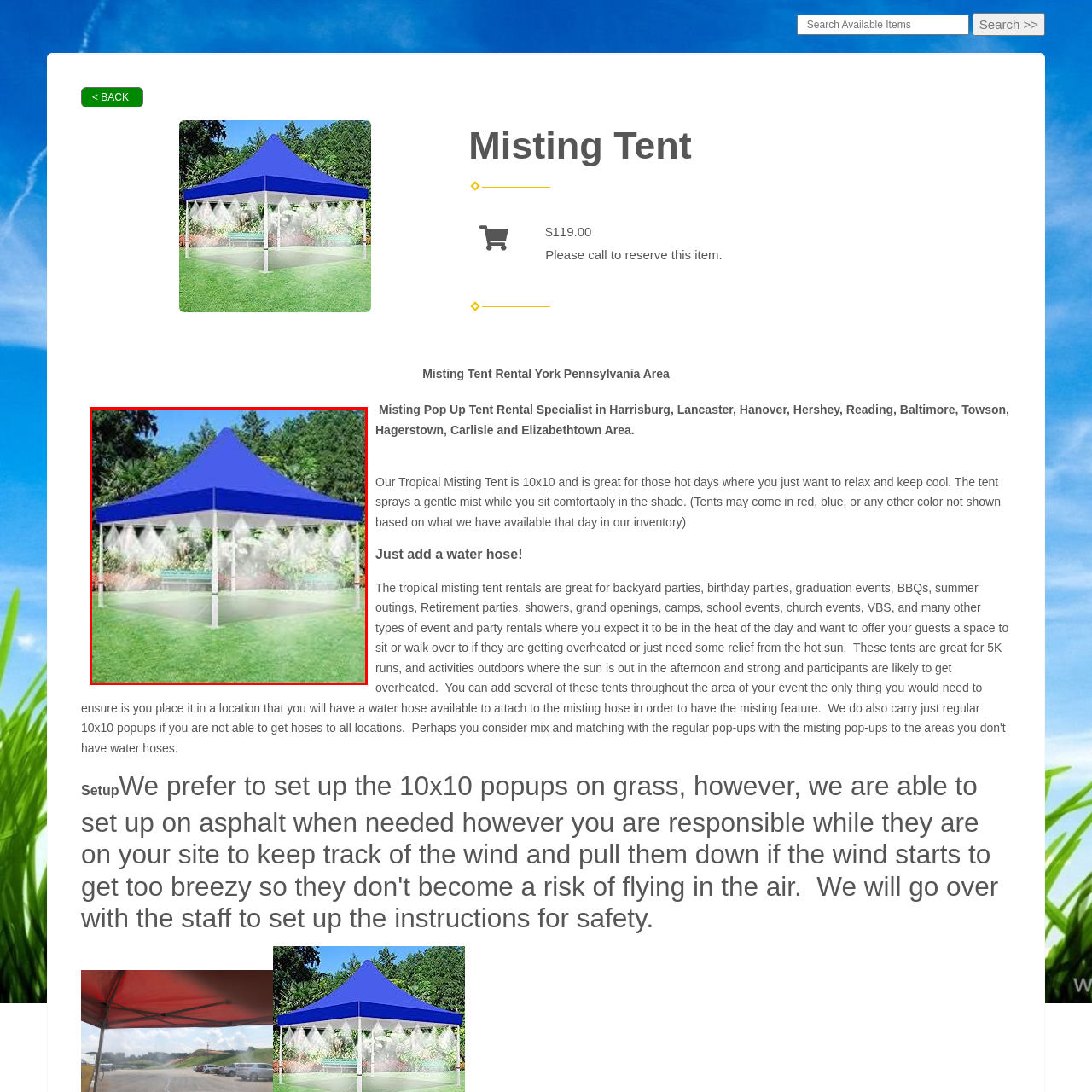Write a detailed description of the image enclosed in the red-bordered box.

The image showcases a large blue pop-up tent specially designed for outdoor events, equipped with misting features to provide relief from heat. The tent is set up on a green lawn surrounded by colorful flowers and lush greenery, creating an inviting atmosphere. It features several misting nozzles that spray a gentle mist around the interior, perfect for keeping guests cool on hot days. This type of tent is ideal for parties, festivals, or any gathering where comfort is a priority. The tent measures 10x10 feet, emphasizing its spacious design suitable for multiple guests to enjoy a shaded and refreshing experience.